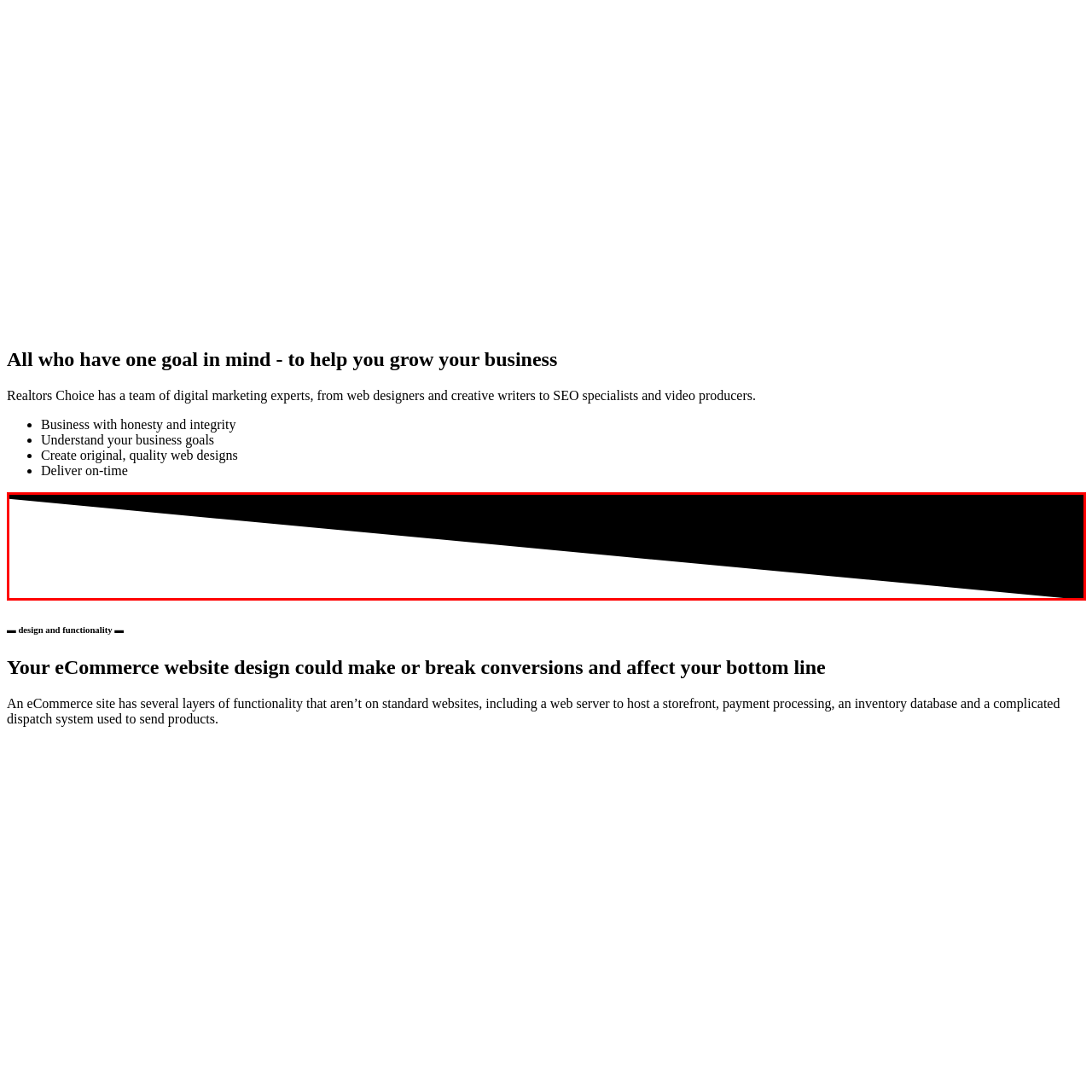What is the Realtors Choice team committed to?
Inspect the image portion within the red bounding box and deliver a detailed answer to the question.

The caption states that the section highlights the commitment to delivering original web designs, understanding business goals, and ensuring timely service. This implies that the Realtors Choice team is committed to delivering original web designs as part of their services.